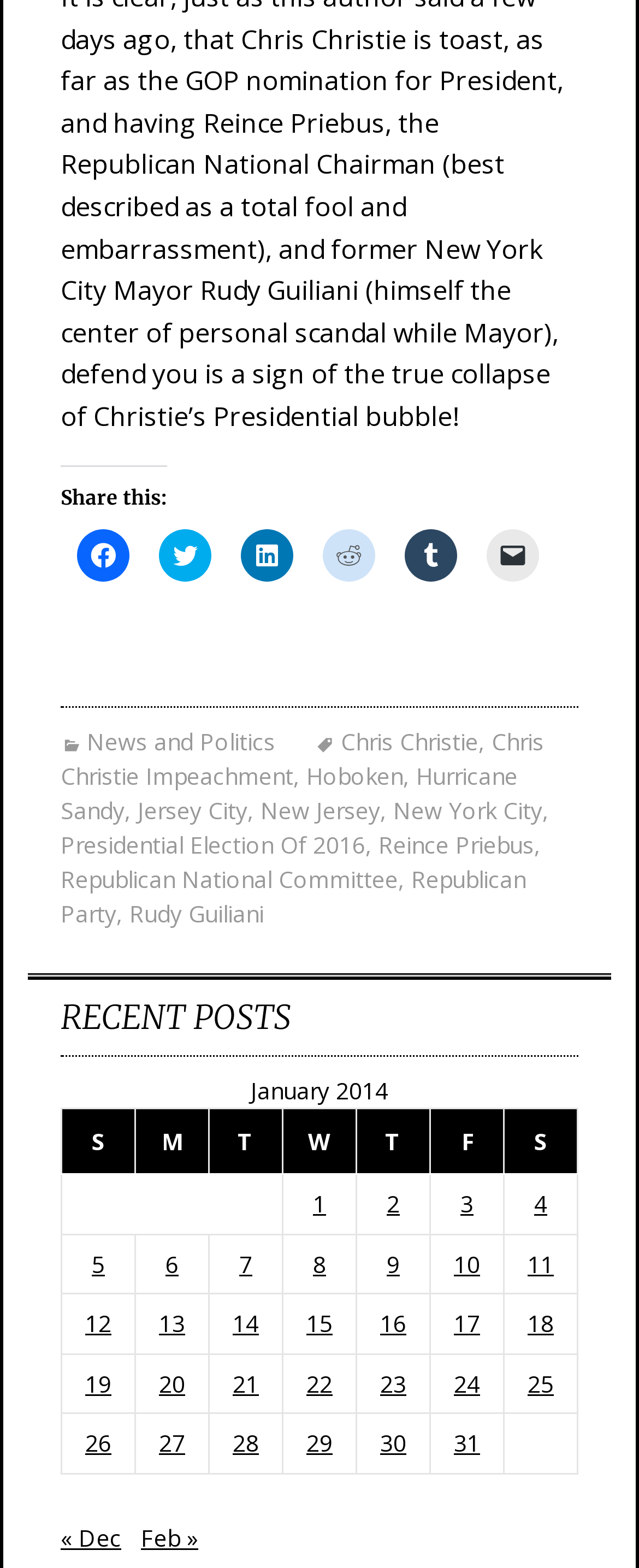Please determine the bounding box coordinates for the UI element described here. Use the format (top-left x, top-left y, bottom-right x, bottom-right y) with values bounded between 0 and 1: 12

[0.133, 0.834, 0.174, 0.854]